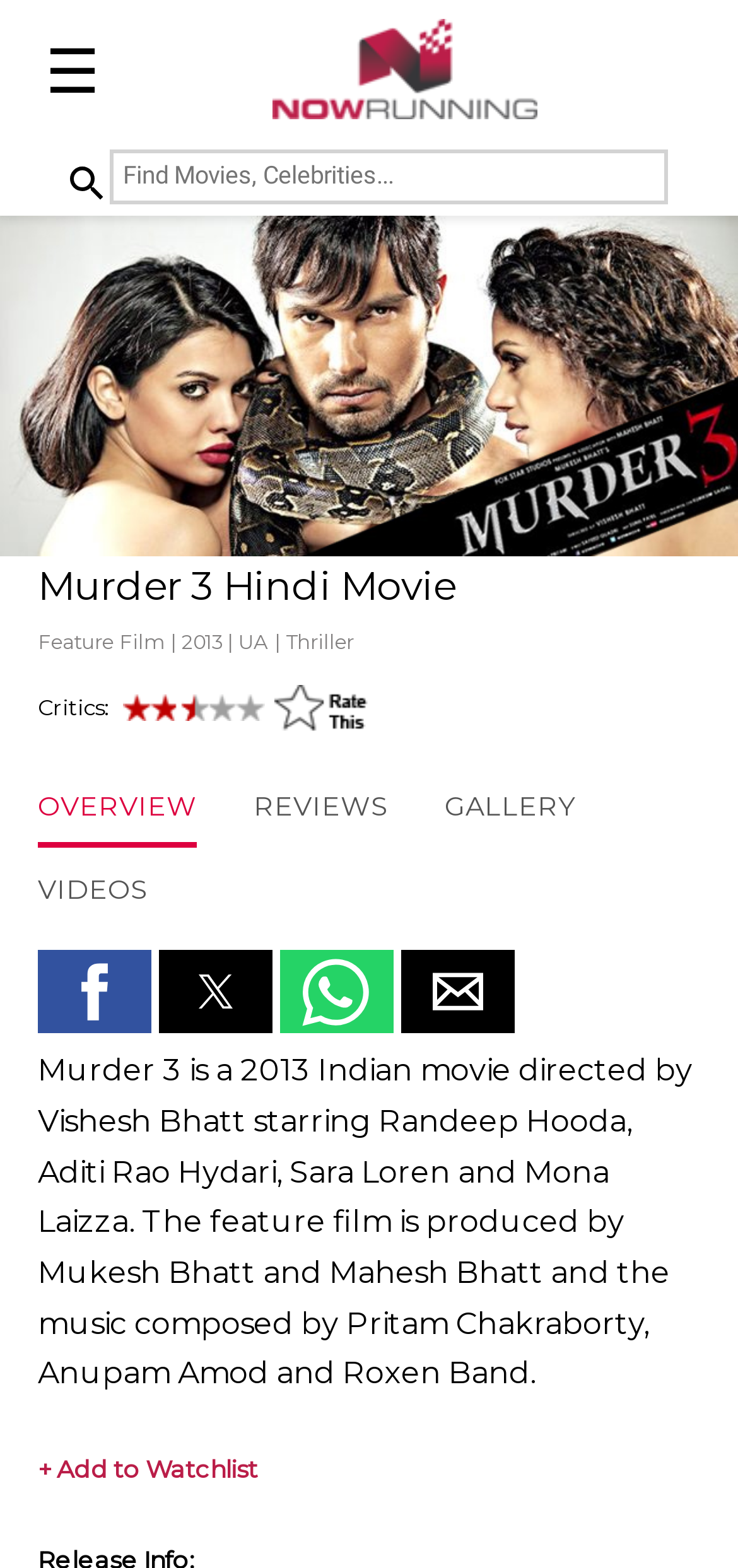From the details in the image, provide a thorough response to the question: What are the options to share the movie information?

I determined the sharing options by looking at the button elements with the text 'Share on Facebook', 'Share on Twitter', 'Share on WhatsApp', and 'Share by email' which indicate the available sharing options.